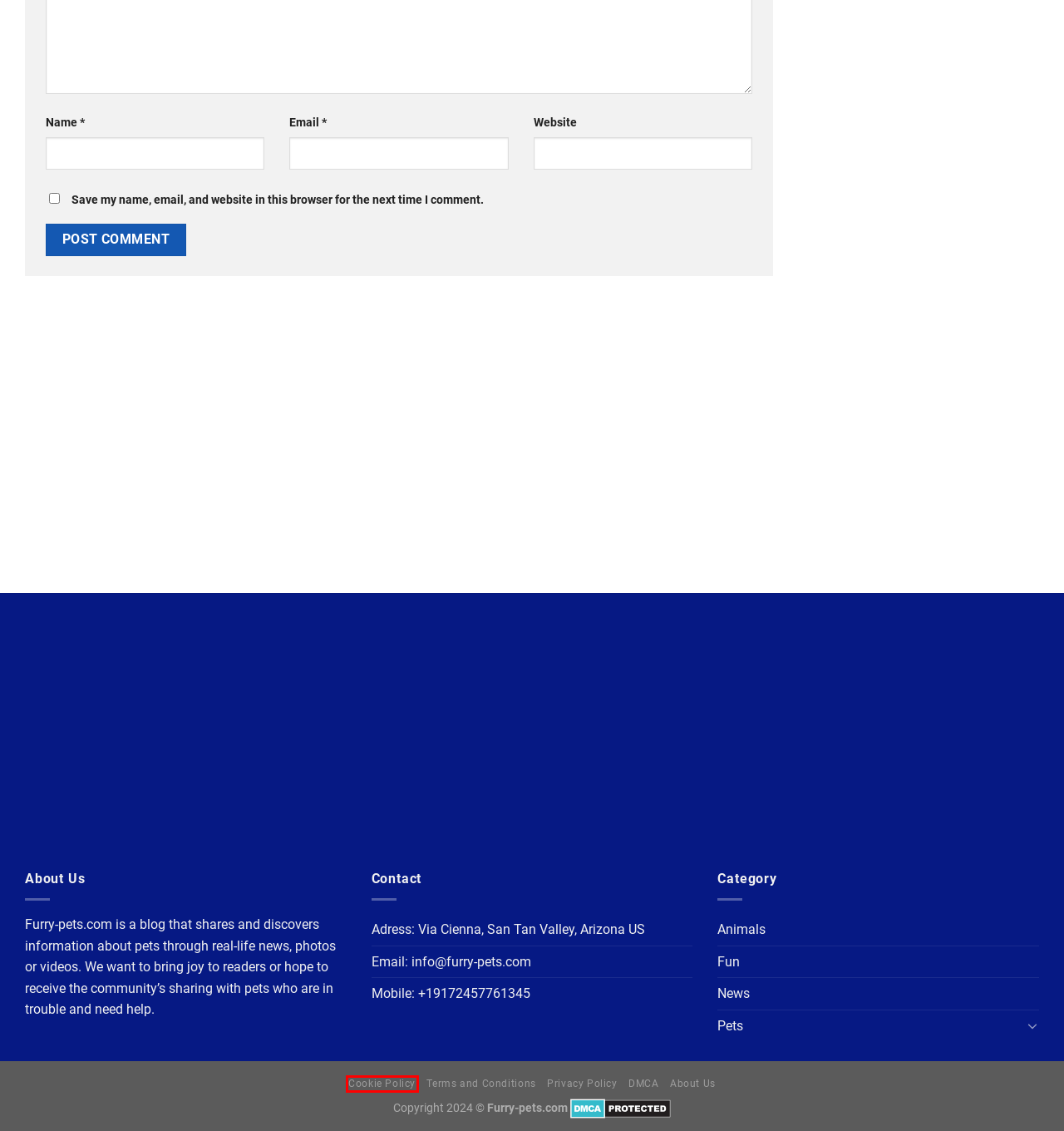Review the screenshot of a webpage which includes a red bounding box around an element. Select the description that best fits the new webpage once the element in the bounding box is clicked. Here are the candidates:
A. Dogs - Furry Pets
B. DMCA - Furry Pets
C. Cats - Furry Pets
D. Animals - Furry Pets
E. Privacy Policy - Furry Pets
F. Littlest dog protected from dog factory is acquainted with his very first companion - Furry Pets
G. Terms and Conditions - Furry Pets
H. Man Takes His Incapacitated Dog On... | Protected by DMCA.com

G